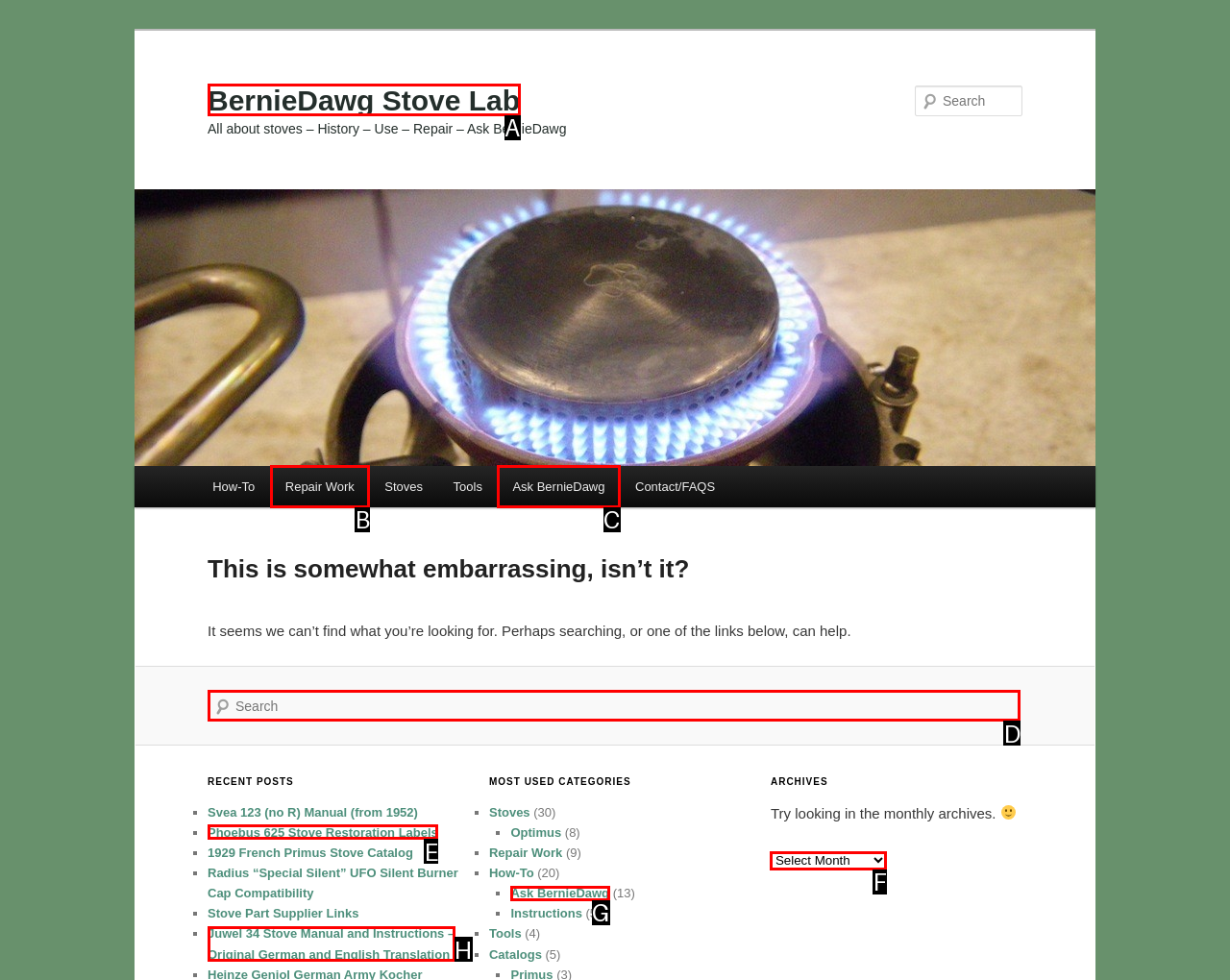To perform the task "Search BernieDawg Stove Lab", which UI element's letter should you select? Provide the letter directly.

A